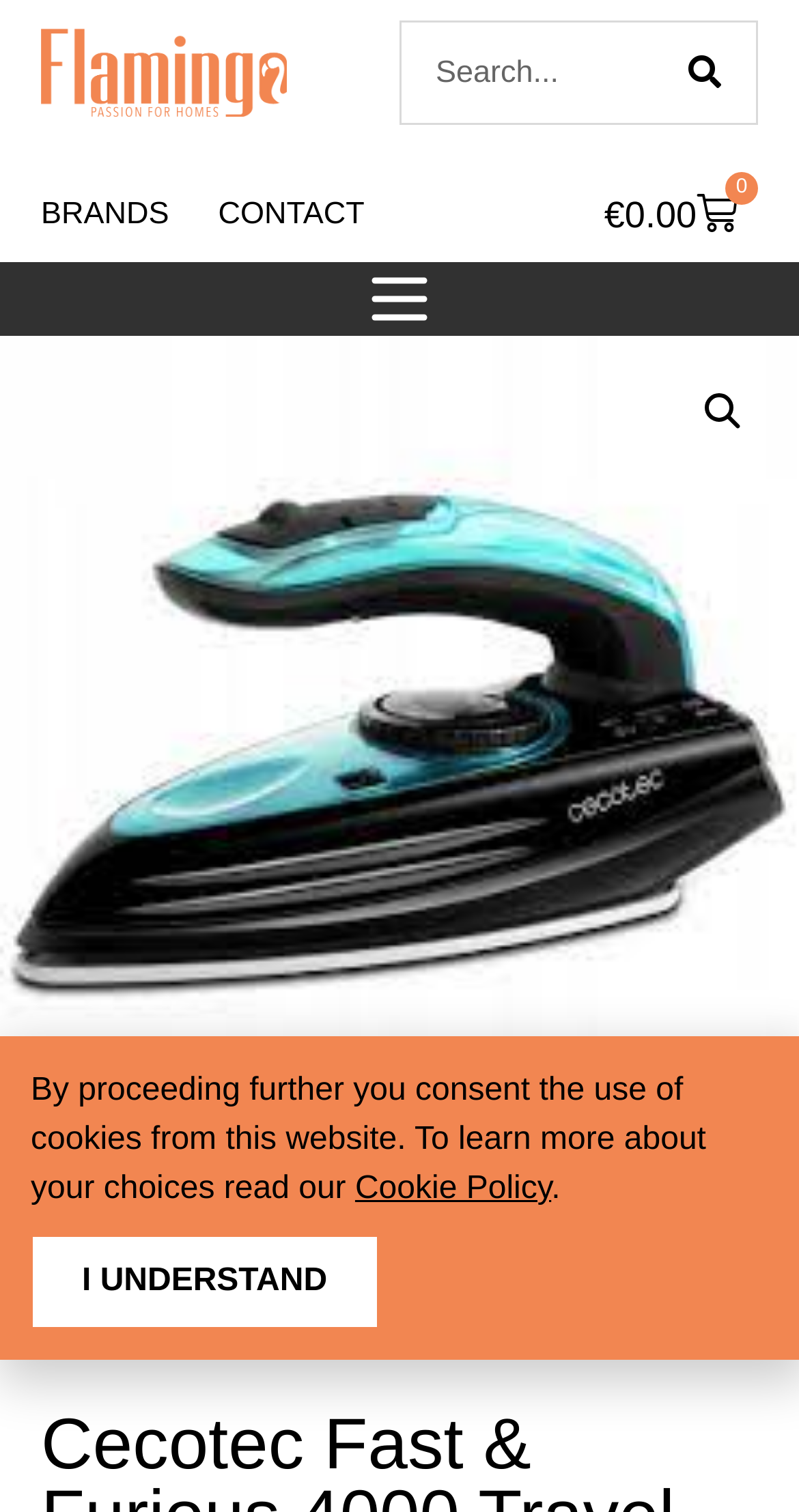Locate the bounding box coordinates of the item that should be clicked to fulfill the instruction: "Go to the brands page".

[0.051, 0.128, 0.237, 0.155]